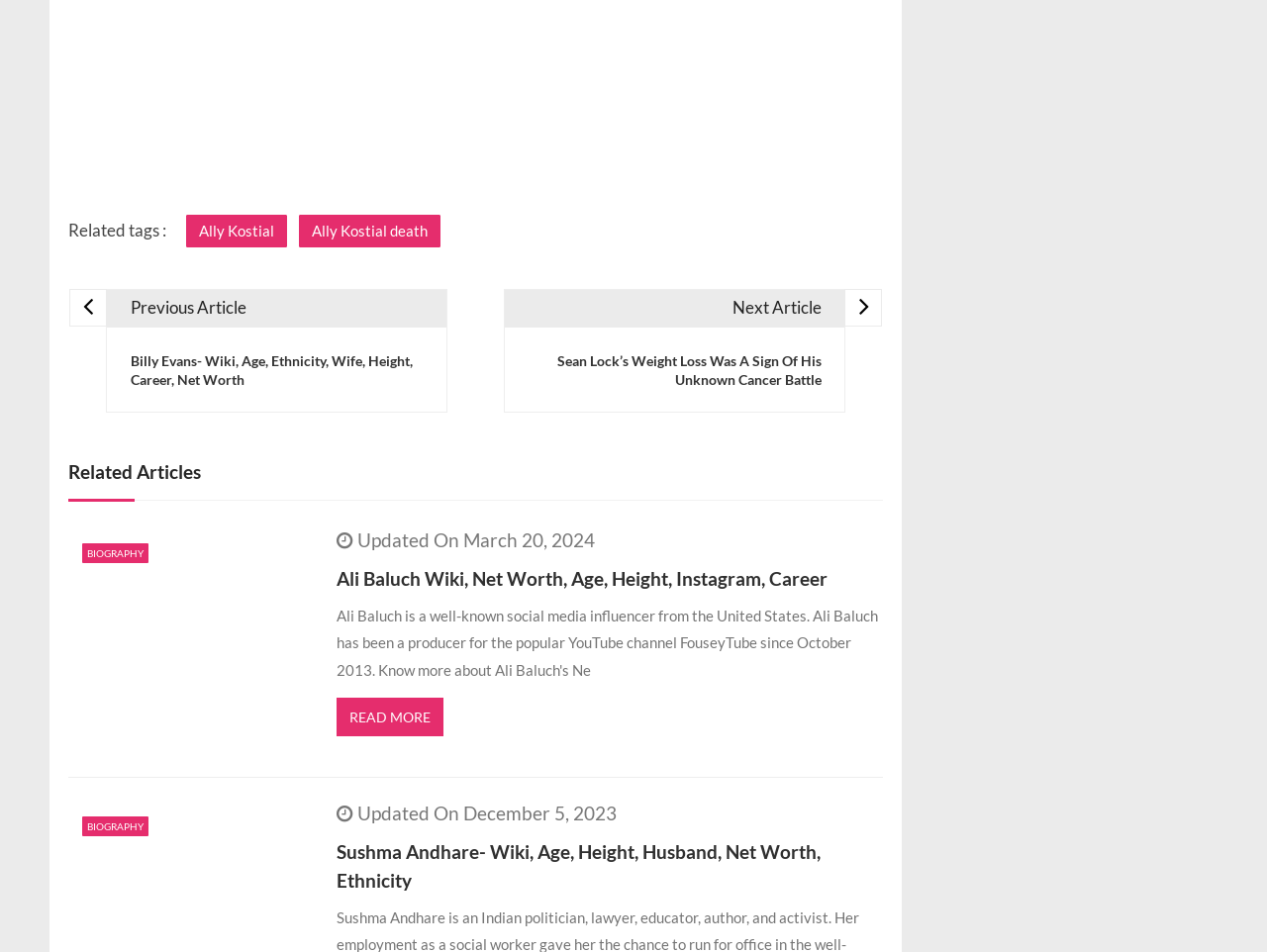Determine the bounding box coordinates of the element's region needed to click to follow the instruction: "Read more about Ali Baluch". Provide these coordinates as four float numbers between 0 and 1, formatted as [left, top, right, bottom].

[0.265, 0.733, 0.35, 0.773]